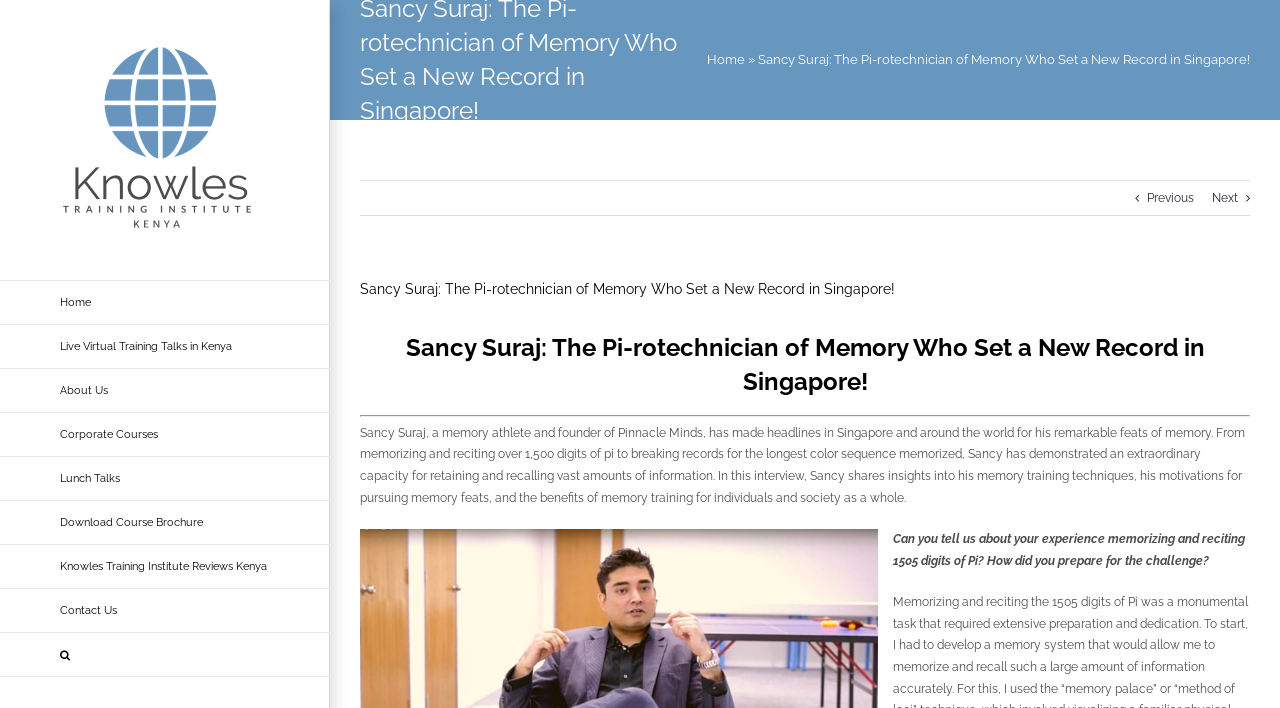Please specify the bounding box coordinates for the clickable region that will help you carry out the instruction: "Click the 'Next' link".

[0.947, 0.256, 0.967, 0.304]